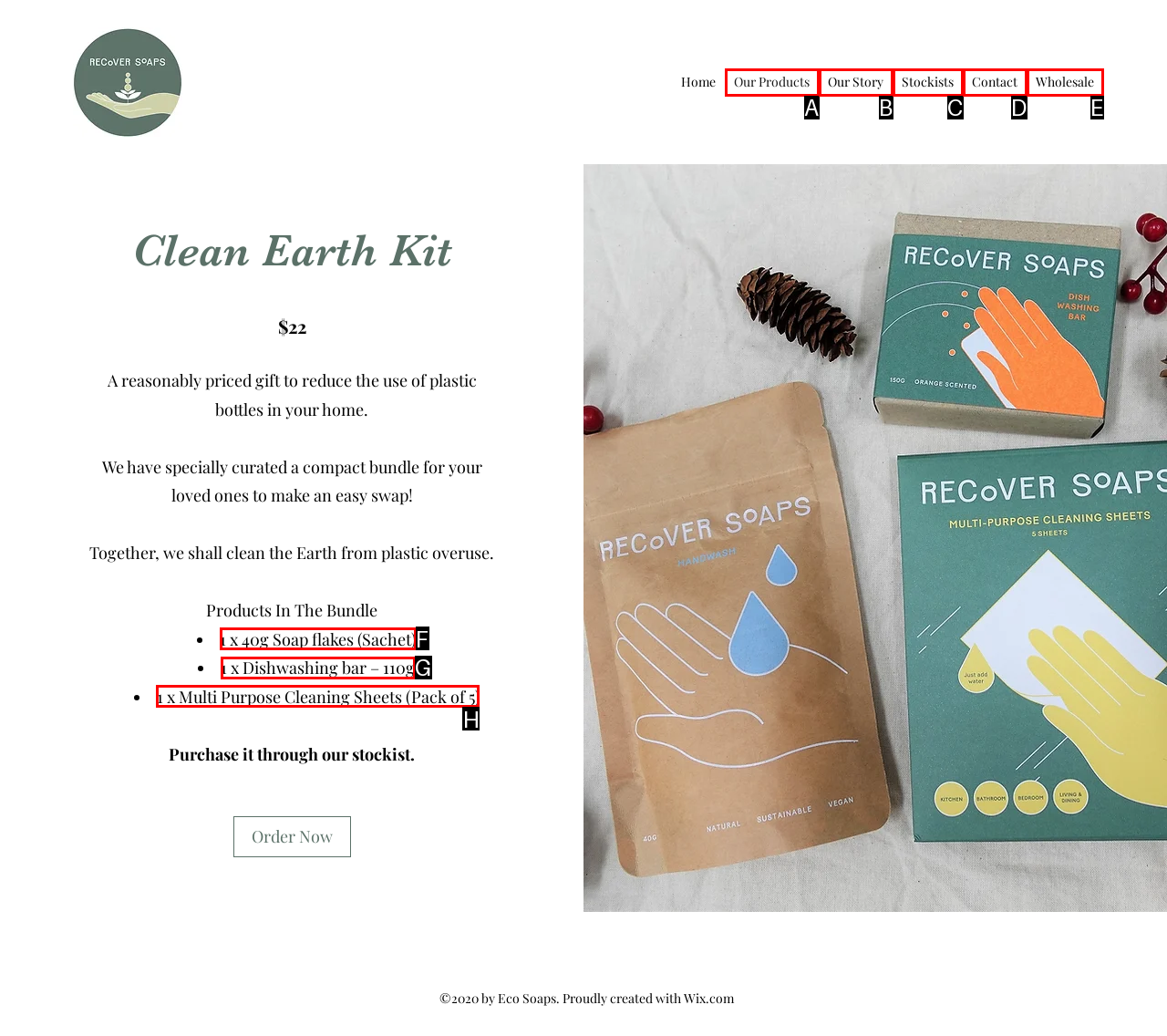Determine the option that aligns with this description: Stockists
Reply with the option's letter directly.

C